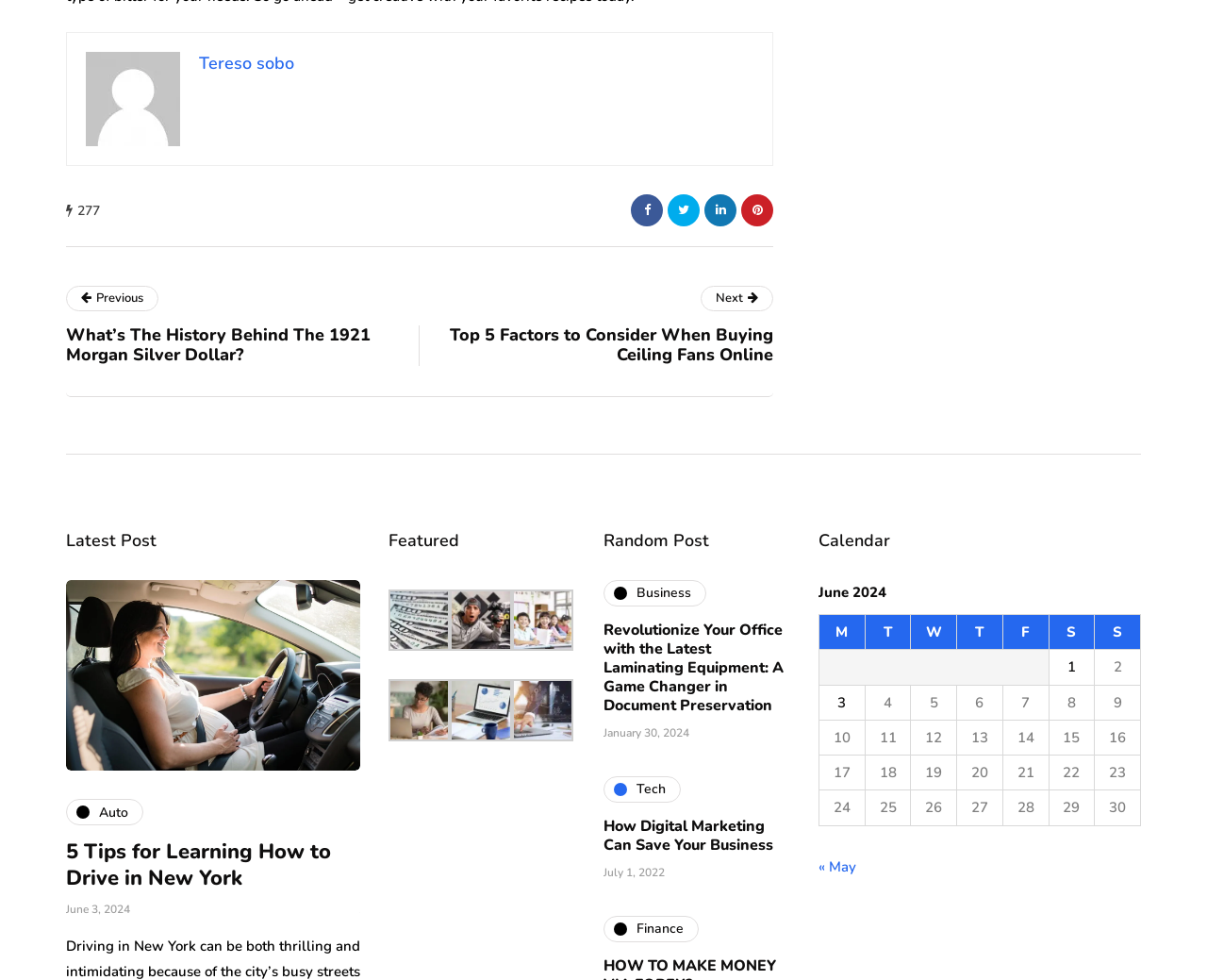Please identify the coordinates of the bounding box that should be clicked to fulfill this instruction: "Click on the 'Previous' link".

[0.055, 0.293, 0.348, 0.376]